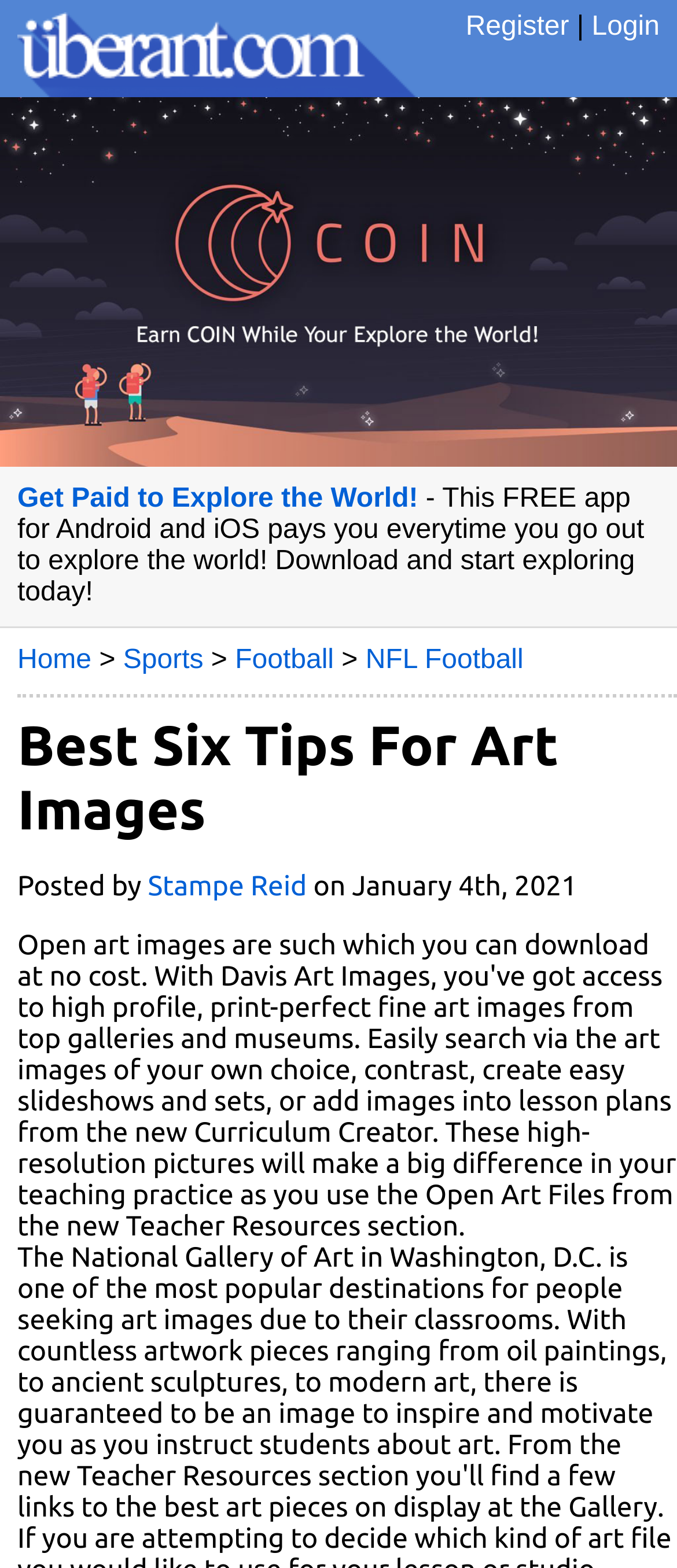Please give a succinct answer to the question in one word or phrase:
How many links are in the top navigation bar?

5